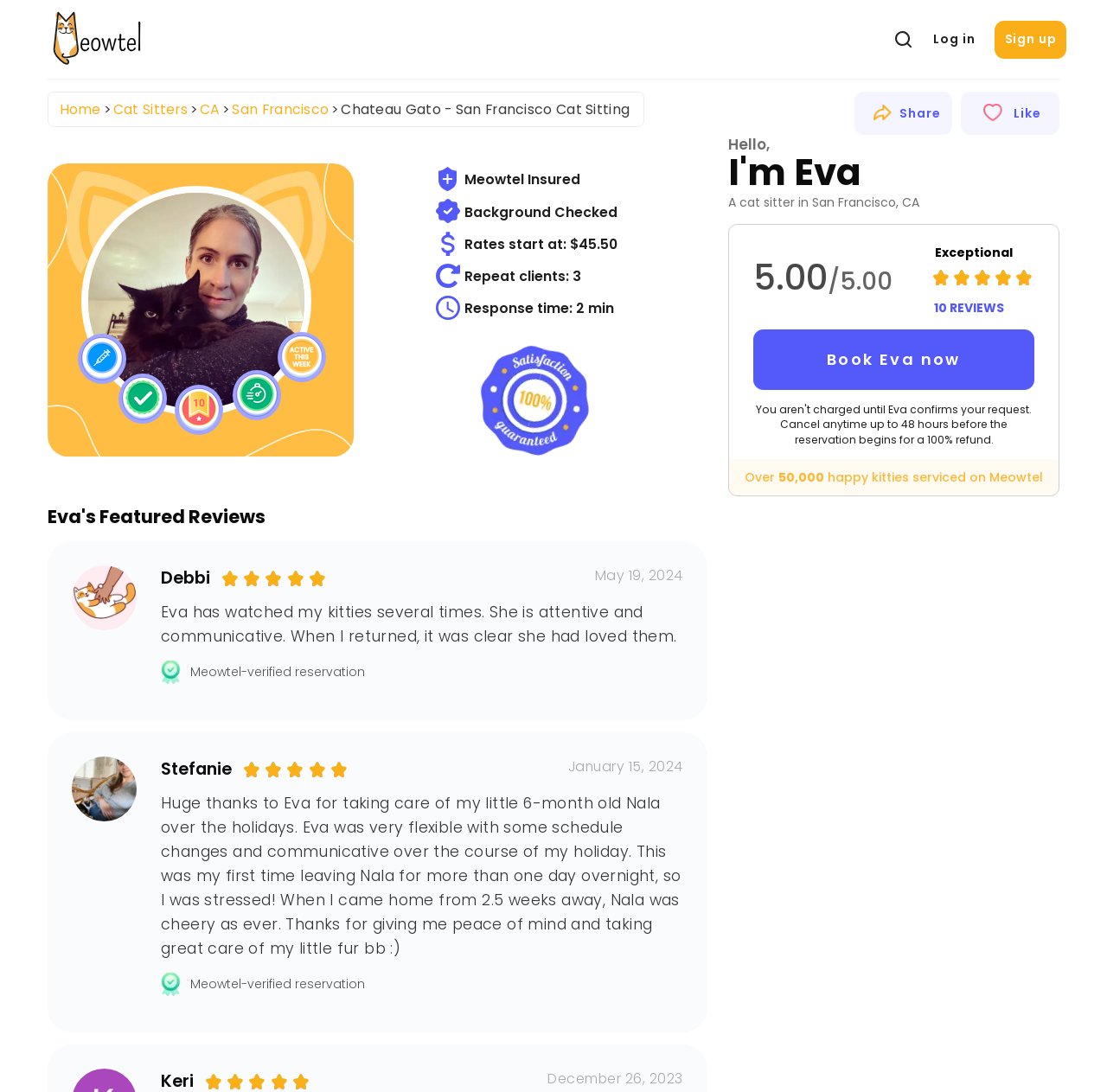Determine the bounding box coordinates of the clickable element to achieve the following action: 'Click the 'Share' button'. Provide the coordinates as four float values between 0 and 1, formatted as [left, top, right, bottom].

[0.772, 0.084, 0.861, 0.124]